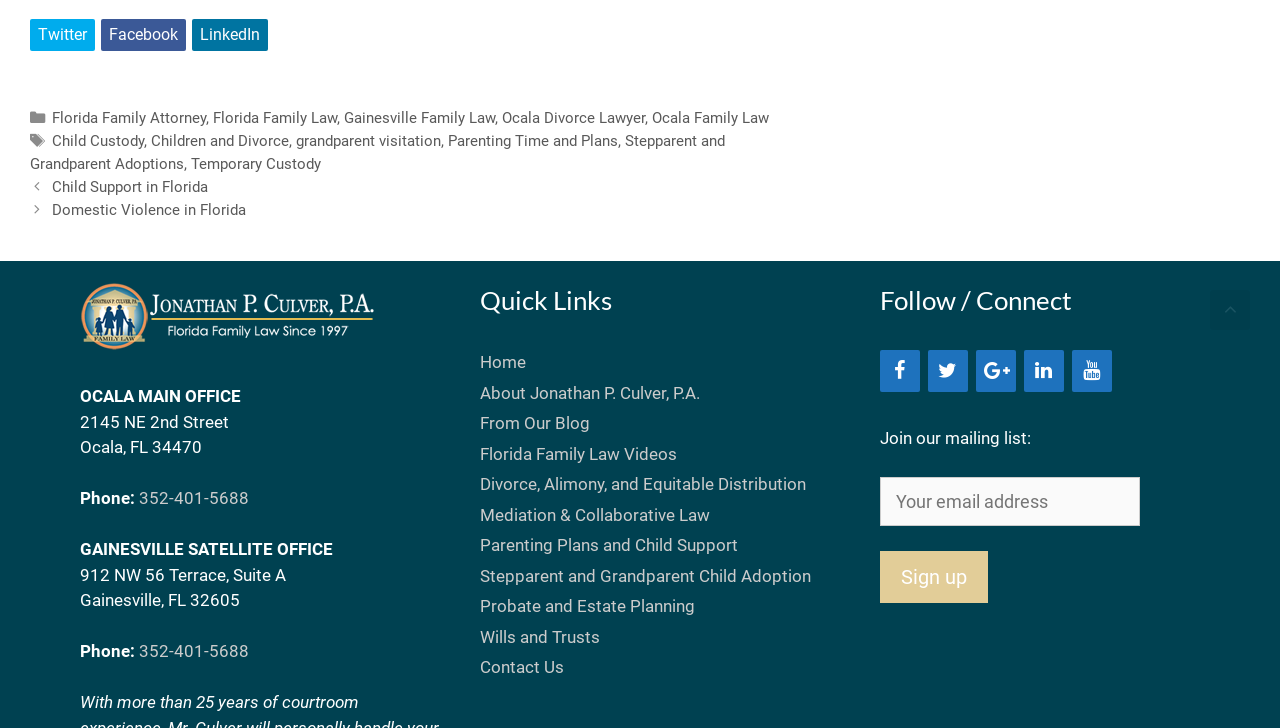Please provide the bounding box coordinates for the element that needs to be clicked to perform the following instruction: "Click on Florida Family Attorney". The coordinates should be given as four float numbers between 0 and 1, i.e., [left, top, right, bottom].

[0.041, 0.149, 0.161, 0.174]